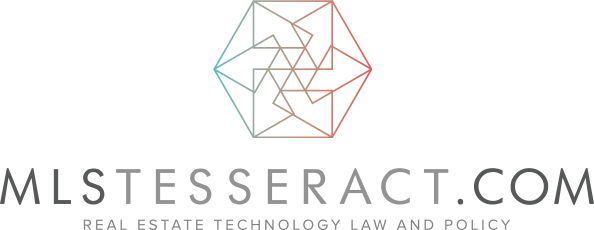What are the main topics discussed on the website?
Look at the image and respond with a one-word or short-phrase answer.

Real Estate Technology Law and Policy